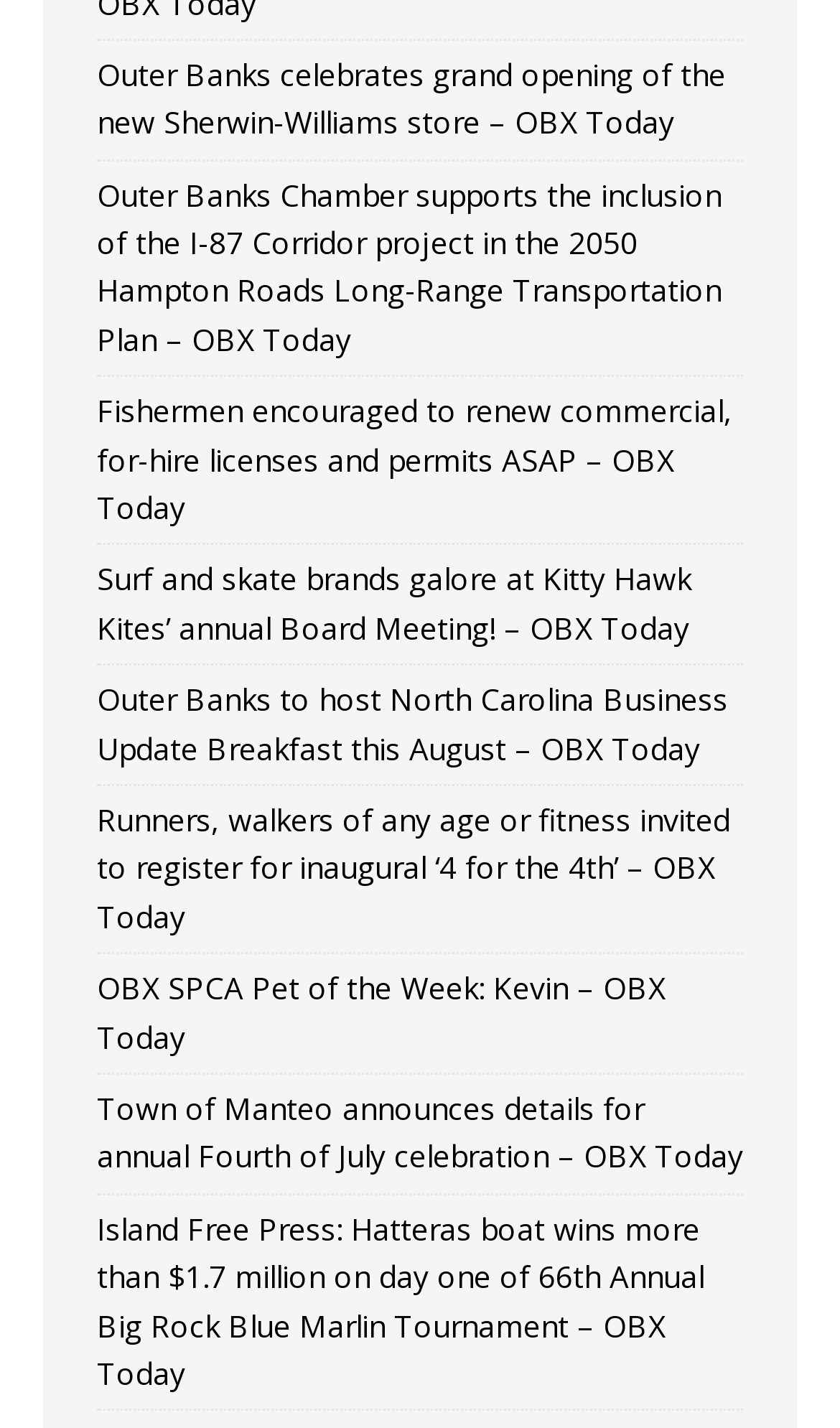Determine the bounding box coordinates of the clickable region to carry out the instruction: "Learn about the Outer Banks Chamber's support for the I-87 Corridor project".

[0.115, 0.122, 0.859, 0.252]